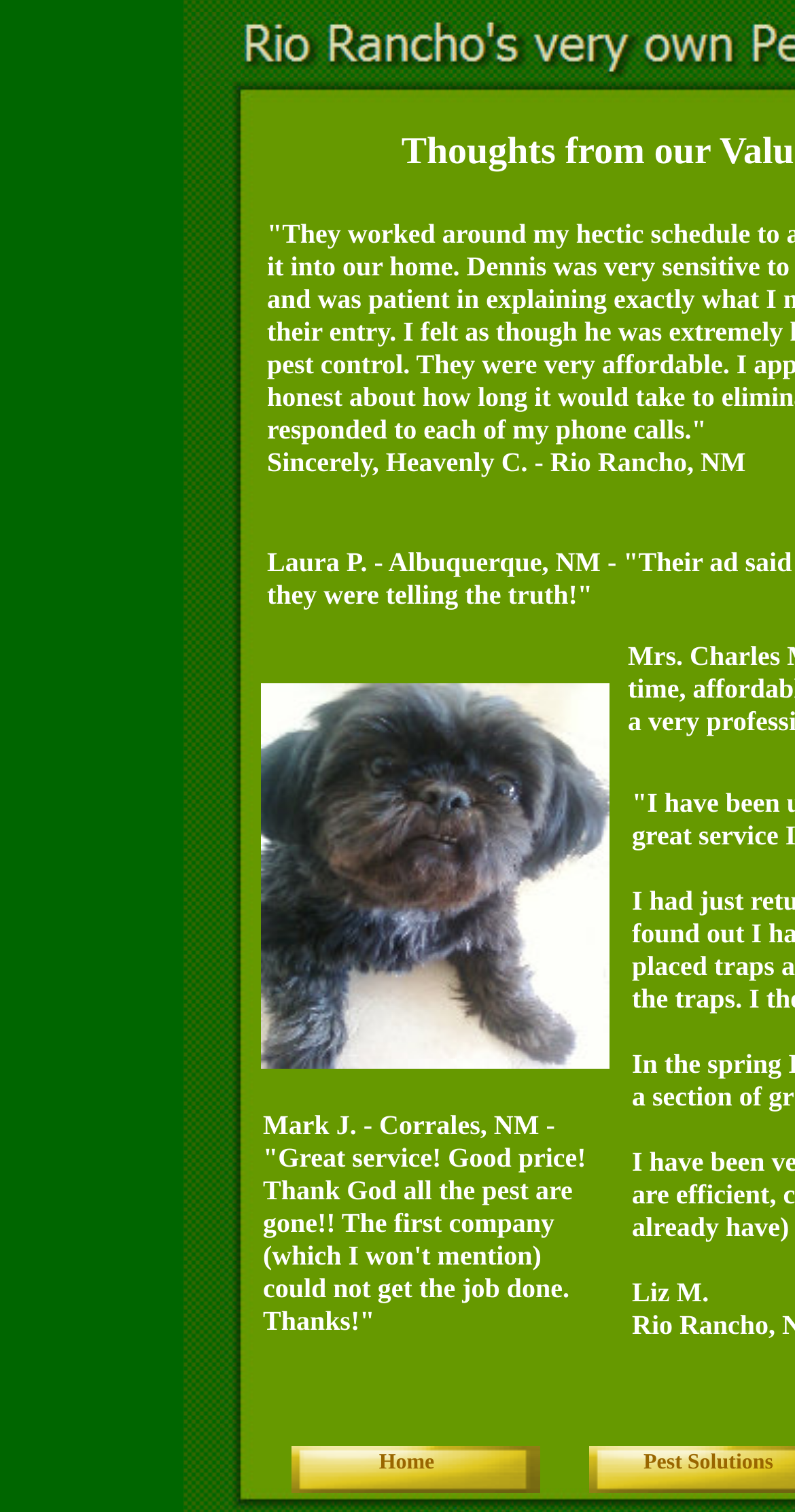How many customer testimonials are displayed?
Using the image as a reference, give a one-word or short phrase answer.

4